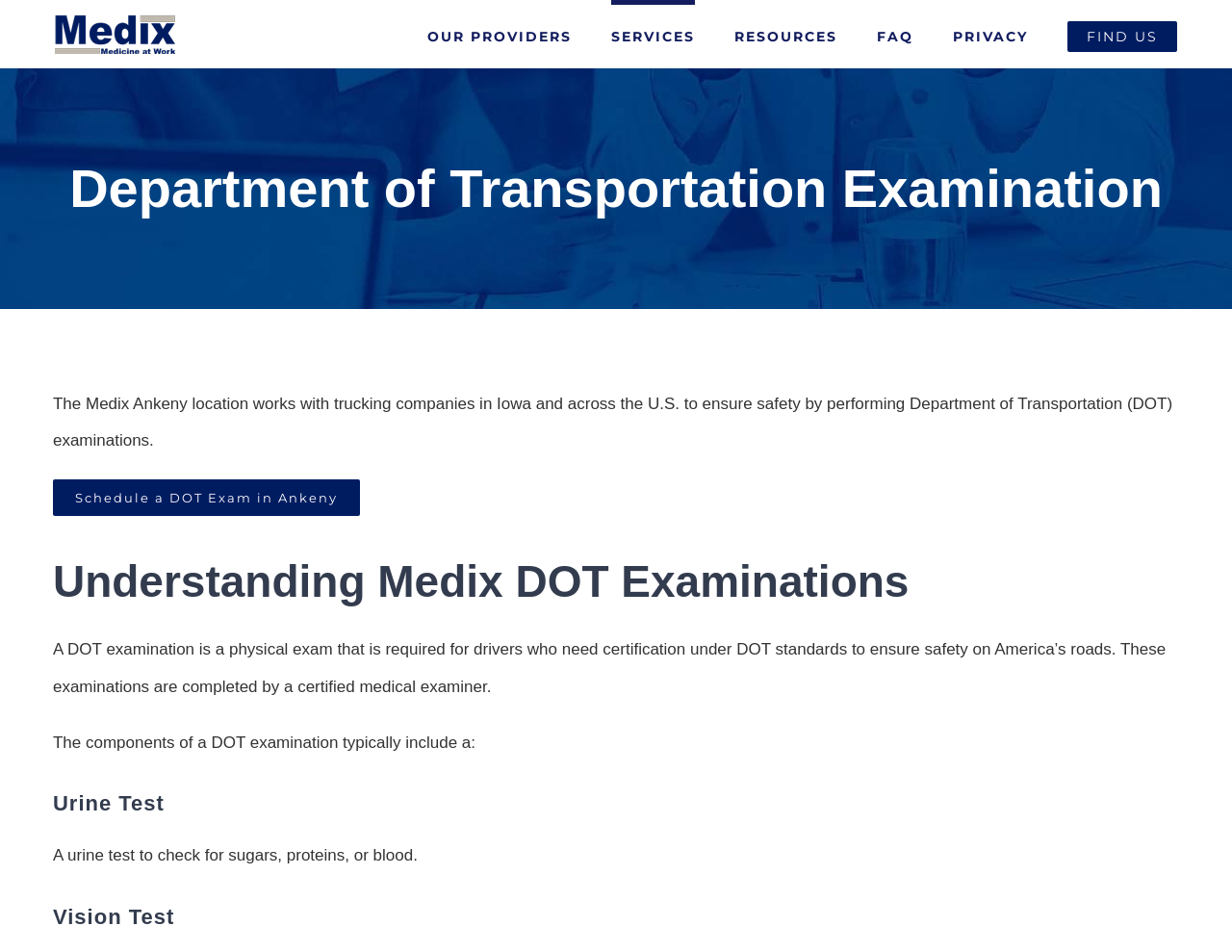Could you locate the bounding box coordinates for the section that should be clicked to accomplish this task: "Click on 'NEXT STORY'".

None